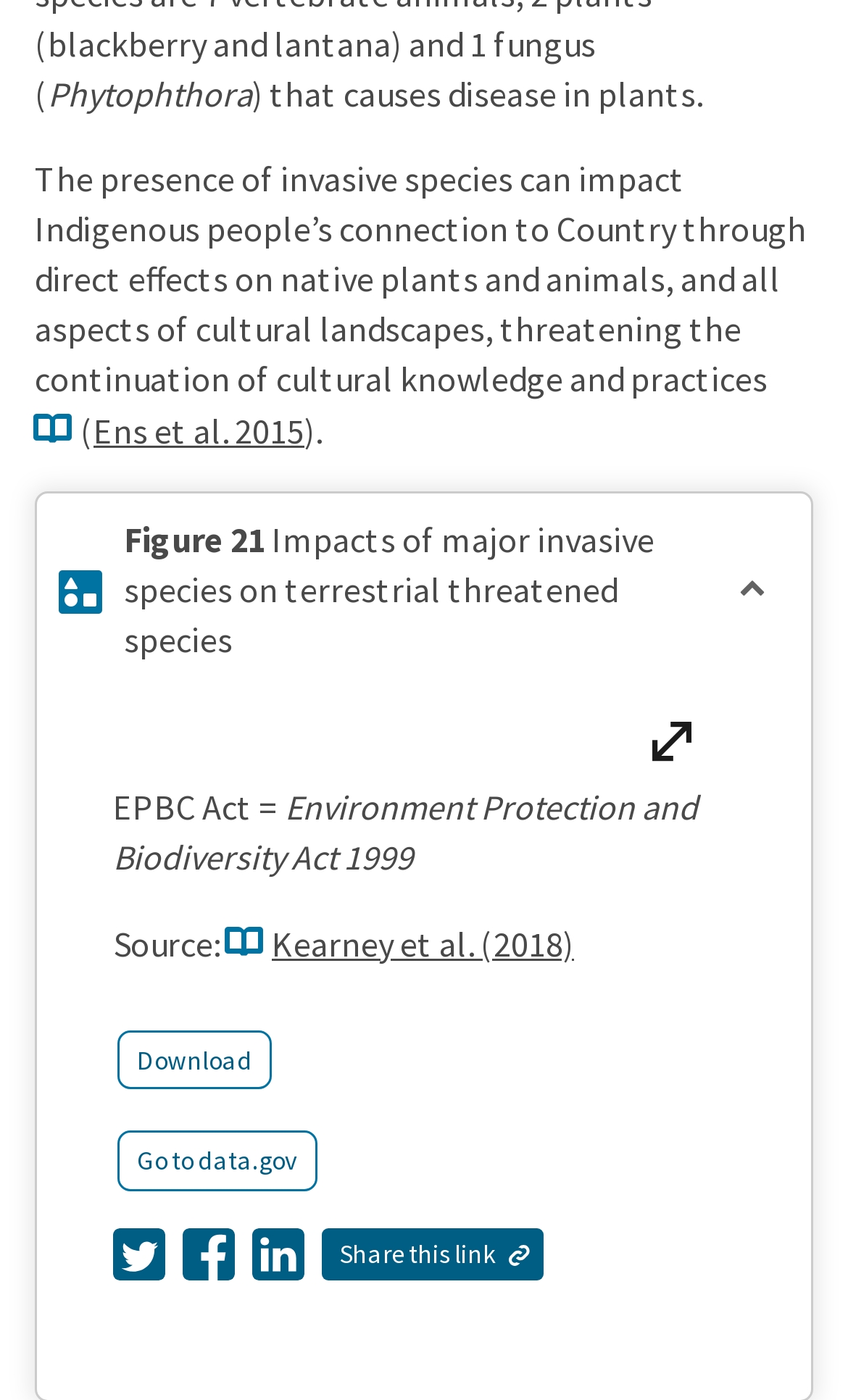Based on the image, give a detailed response to the question: What is the topic of the article section on the webpage?

The article section on the webpage contains a static text element mentioning 'Impacts of major invasive species on terrestrial threatened species', indicating that the topic of the article section is related to the impacts of invasive species.